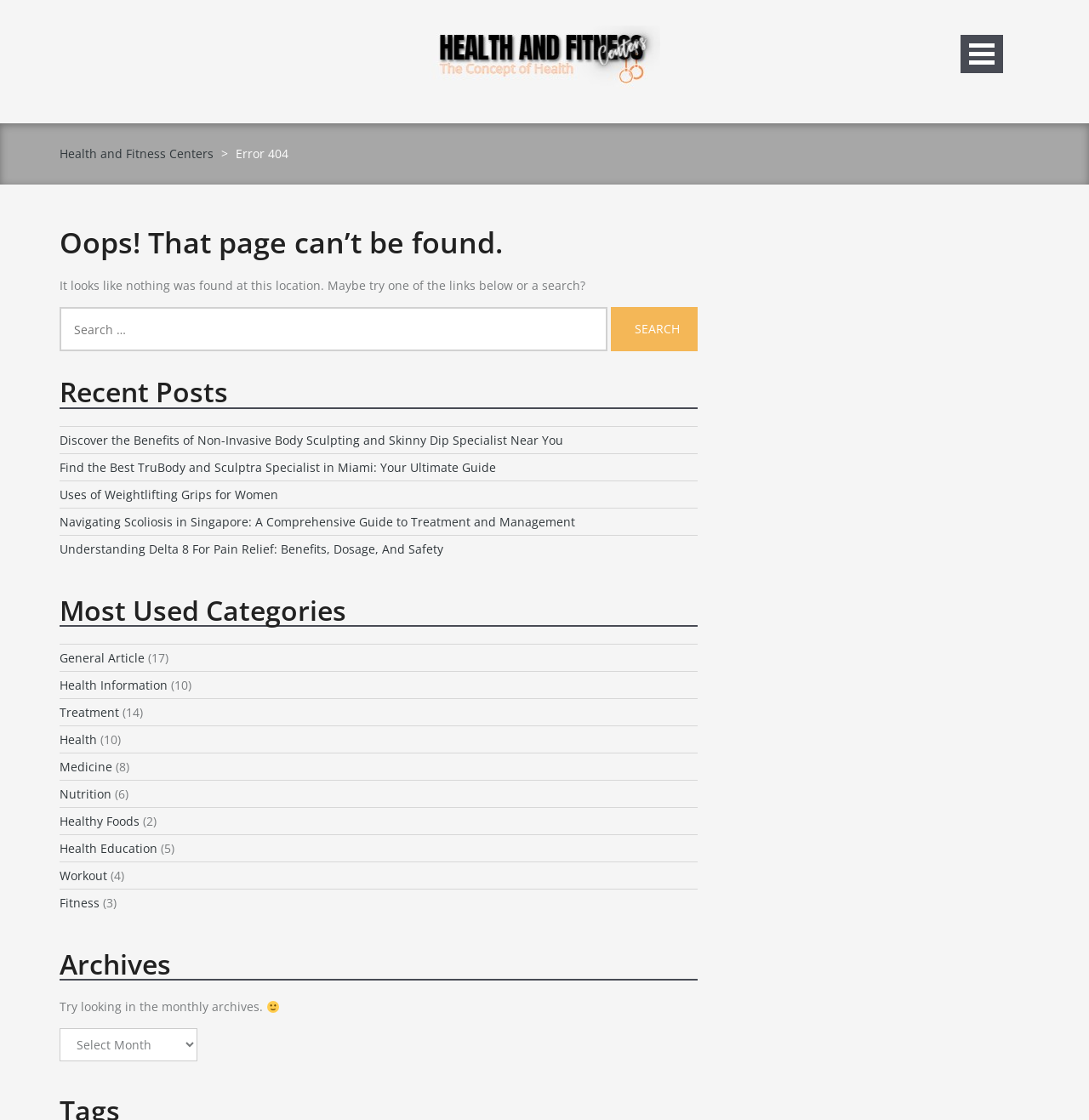Locate the bounding box coordinates of the element's region that should be clicked to carry out the following instruction: "Go to the 'BLOGROLL' section". The coordinates need to be four float numbers between 0 and 1, i.e., [left, top, right, bottom].

None